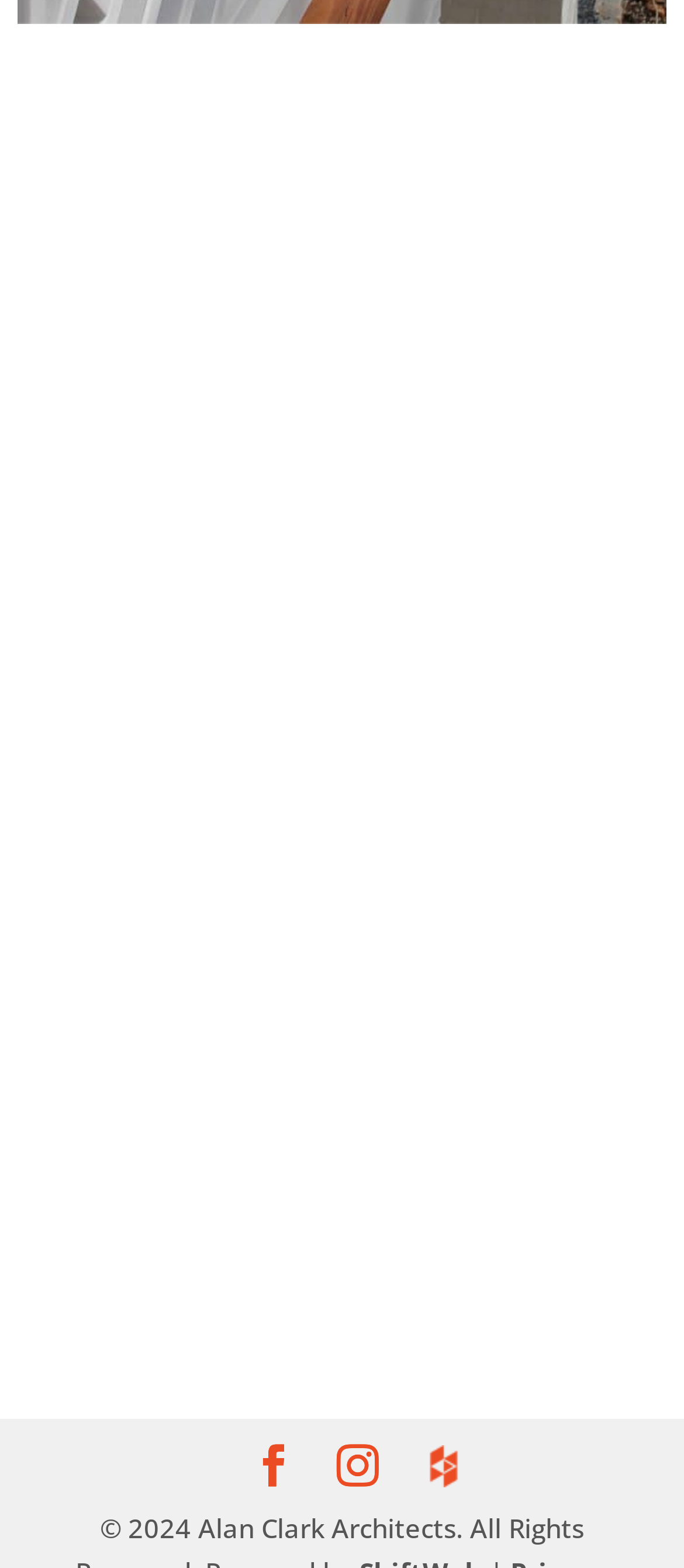Are all links associated with images? Based on the image, give a response in one word or a short phrase.

Yes